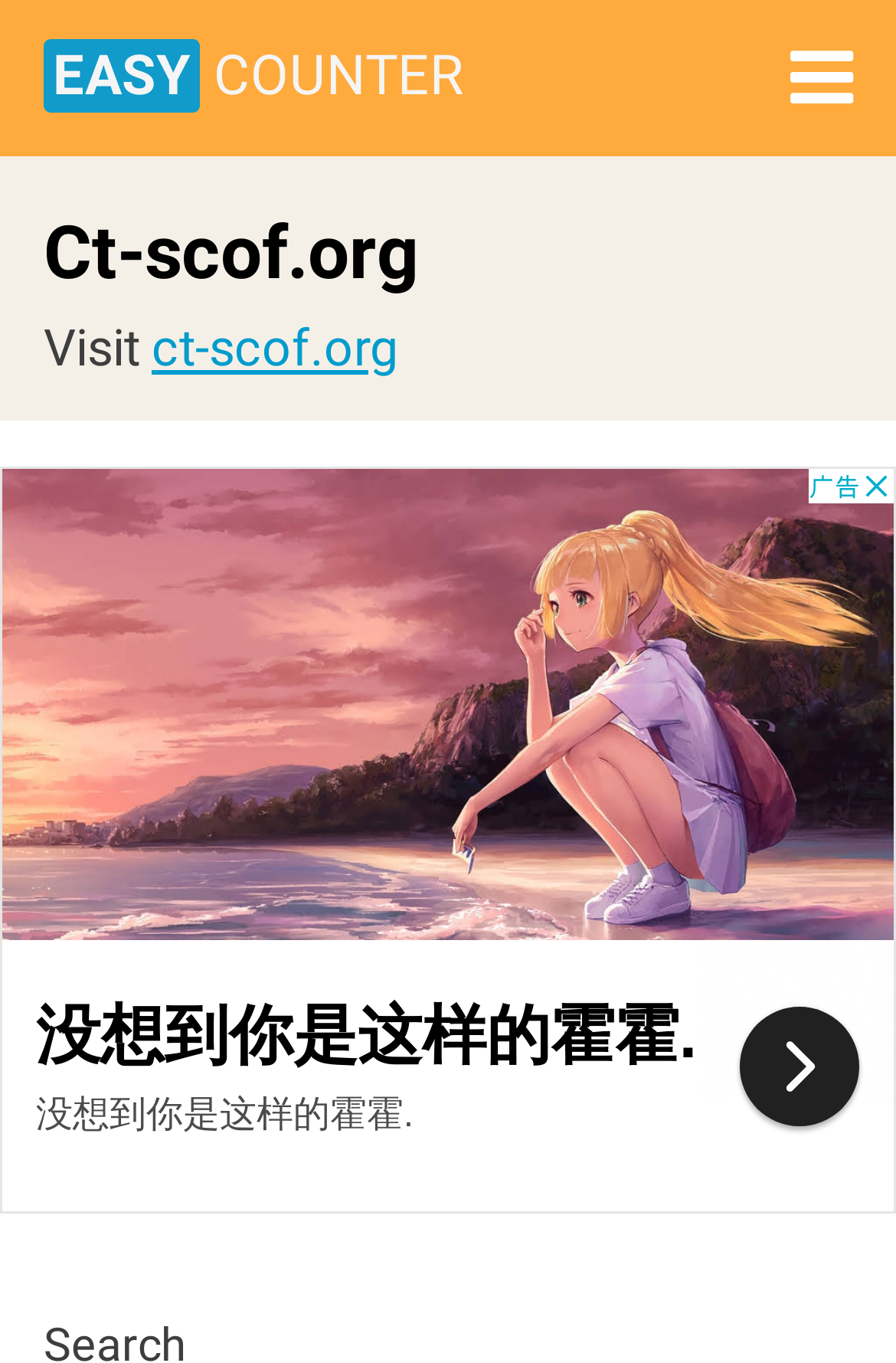Answer the following query with a single word or phrase:
What is the purpose of the iframe?

Advertisement